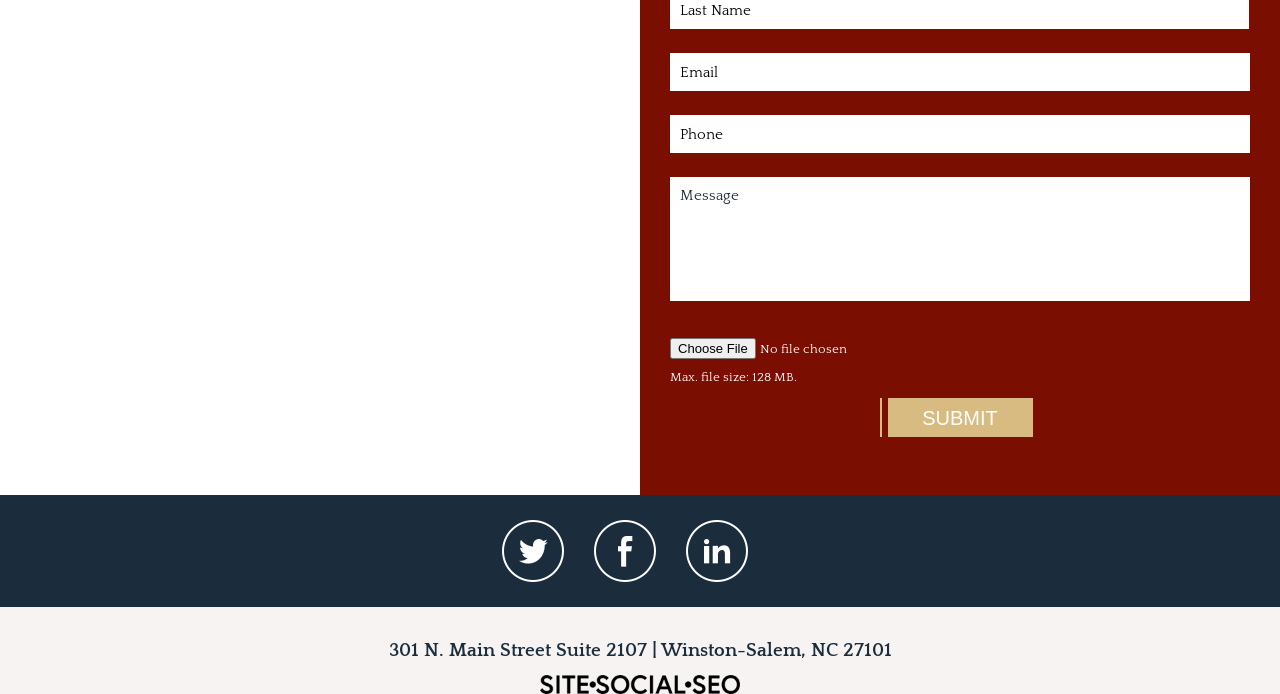Based on the element description name="input_6" placeholder="Phone", identify the bounding box of the UI element in the given webpage screenshot. The coordinates should be in the format (top-left x, top-left y, bottom-right x, bottom-right y) and must be between 0 and 1.

[0.523, 0.166, 0.977, 0.221]